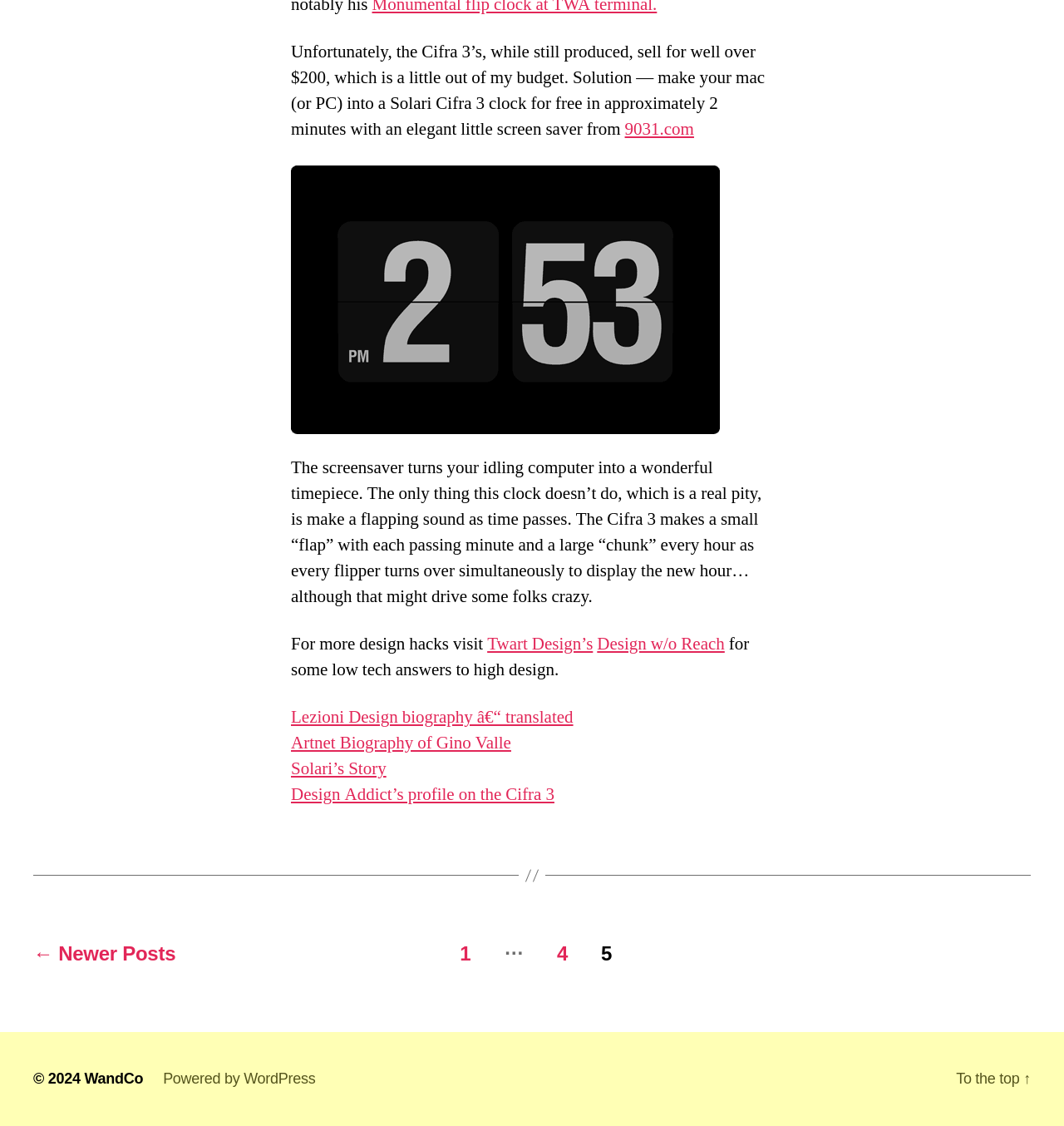Identify the bounding box coordinates for the element you need to click to achieve the following task: "Go to the top". The coordinates must be four float values ranging from 0 to 1, formatted as [left, top, right, bottom].

[0.899, 0.951, 0.969, 0.966]